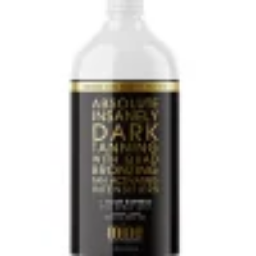Explain the details of the image comprehensively.

The image features a sleek, elegant bottle of tanning spray prominently labeled "Absolute Instantly Dark." The design incorporates a bold mix of black and gold colors, enhancing its premium appeal. The text emphasizes the product's capabilities, suggesting it provides a deep, rich tanning effect. This tanning solution is crafted for individuals seeking a darker, more vibrant skin tone, ideally suited for all skin types. It aligns with current trends in beauty products, offering an express option for achieving a bronzed look. The bottle’s clean design suggests sophistication and effectiveness, appealing to those who prioritize quality tanning products.